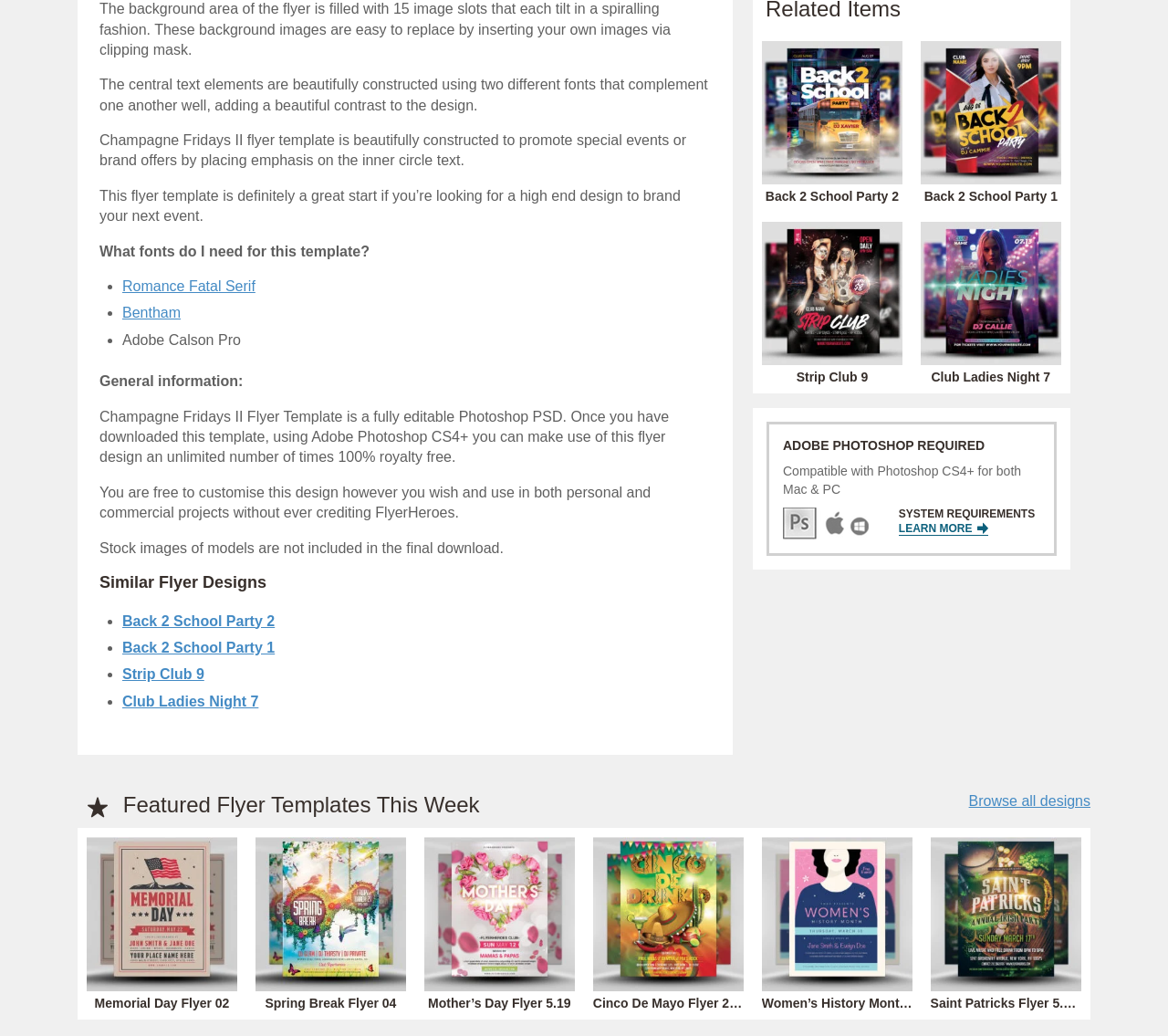Identify the bounding box of the UI component described as: "Browse all designs".

[0.829, 0.764, 0.934, 0.784]